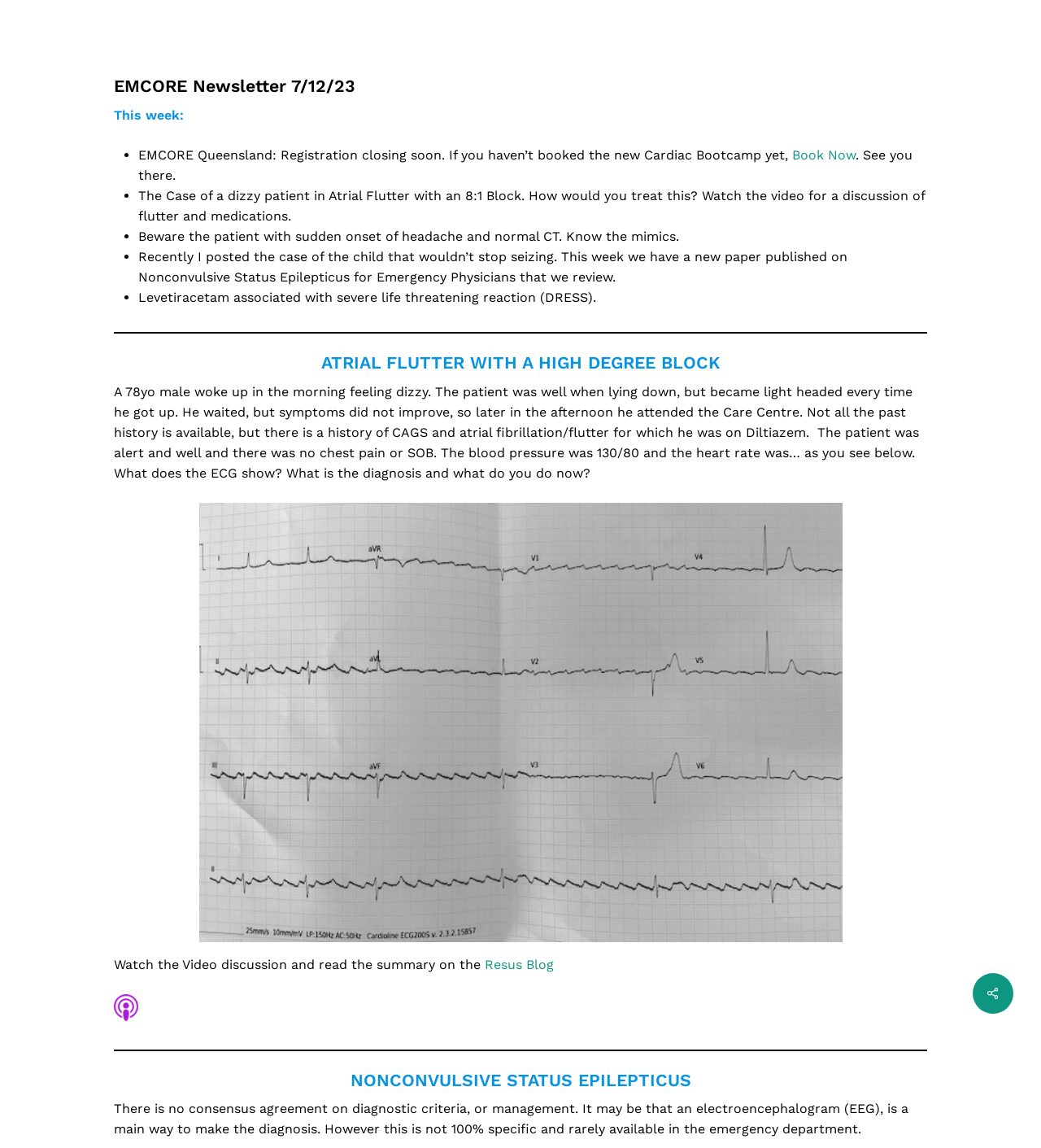Summarize the webpage comprehensively, mentioning all visible components.

The webpage is an EMCORE newsletter dated 7/12/23. At the top, there is a search bar with a "Close Search" link to its right. The EMCORE logo is situated on the top left, accompanied by several links to EMCORE Conferences, Conference Workshops, Past Conference Videos, EM Mastery, and MORE. A "Dashboard Log In" link is located on the top right.

Below the top navigation bar, there is a "Cart" heading with a "Close Cart" link to its right. The main content of the newsletter is divided into sections, starting with a heading "EMCORE Newsletter 7/12/23". This section contains a brief introduction "This week:" followed by a list of four bullet points, each describing a different topic, including a Cardiac Bootcamp, a case of Atrial Flutter with an 8:1 Block, a discussion on mimics of sudden onset headache, and a paper on Nonconvulsive Status Epilepticus.

The next section is dedicated to the case of Atrial Flutter with a High Degree Block, featuring a heading, a descriptive text, and an ECG figure. The text describes a 78-year-old male patient who woke up feeling dizzy and presents his symptoms and medical history. The section ends with a link to watch a video discussion and read a summary on the Resus Blog.

The webpage also contains a horizontal separator, followed by another section discussing Nonconvulsive Status Epilepticus, featuring a heading and a descriptive text that explains the lack of consensus on diagnostic criteria and management. The text also mentions the role of electroencephalogram (EEG) in making the diagnosis.

Throughout the webpage, there are several links and images, including the EMCORE logo, which appears multiple times. The overall layout is organized, with clear headings and concise text, making it easy to navigate and read.